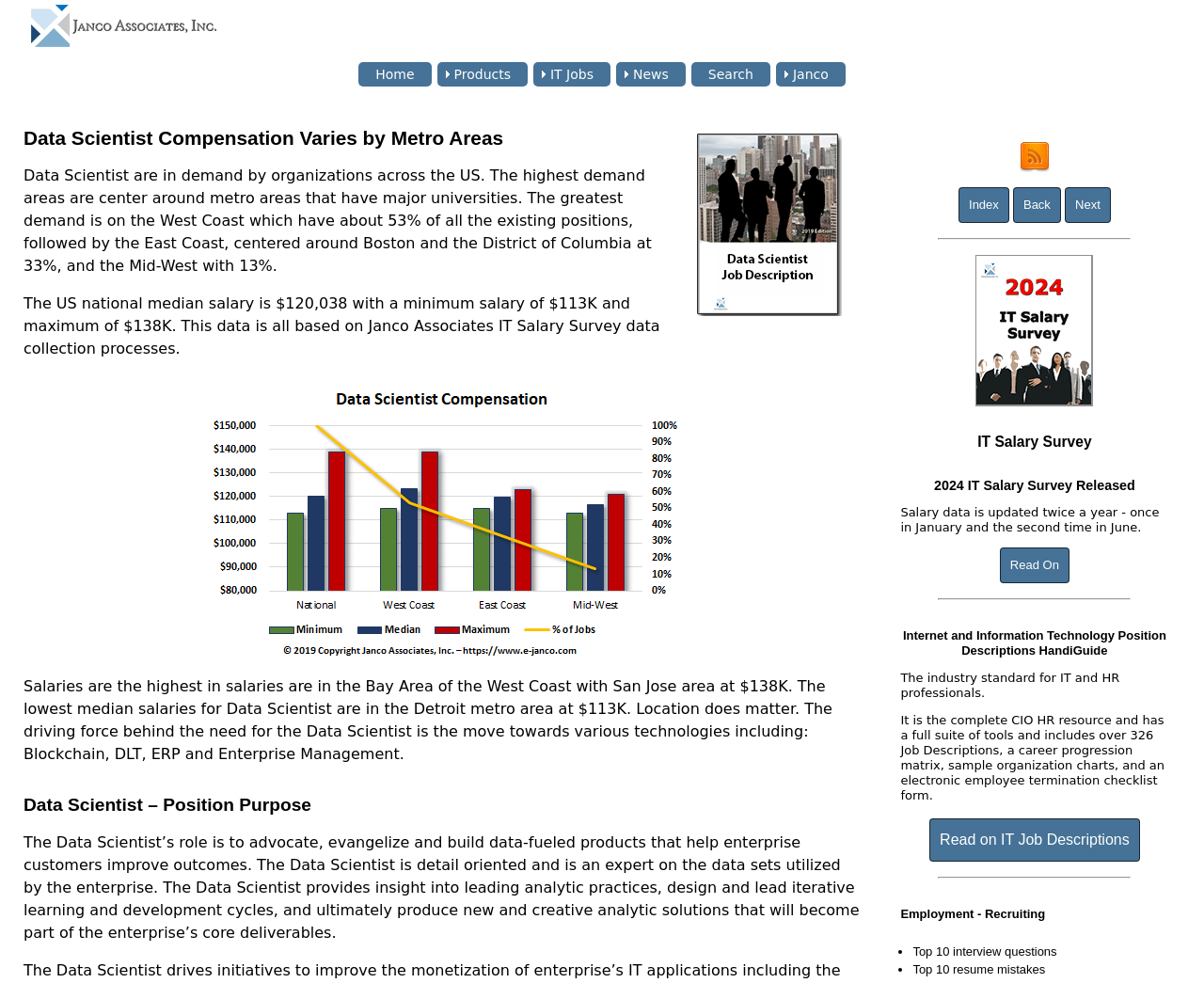Determine the bounding box coordinates of the target area to click to execute the following instruction: "Read about Data Scientist Job Description."

[0.02, 0.129, 0.715, 0.152]